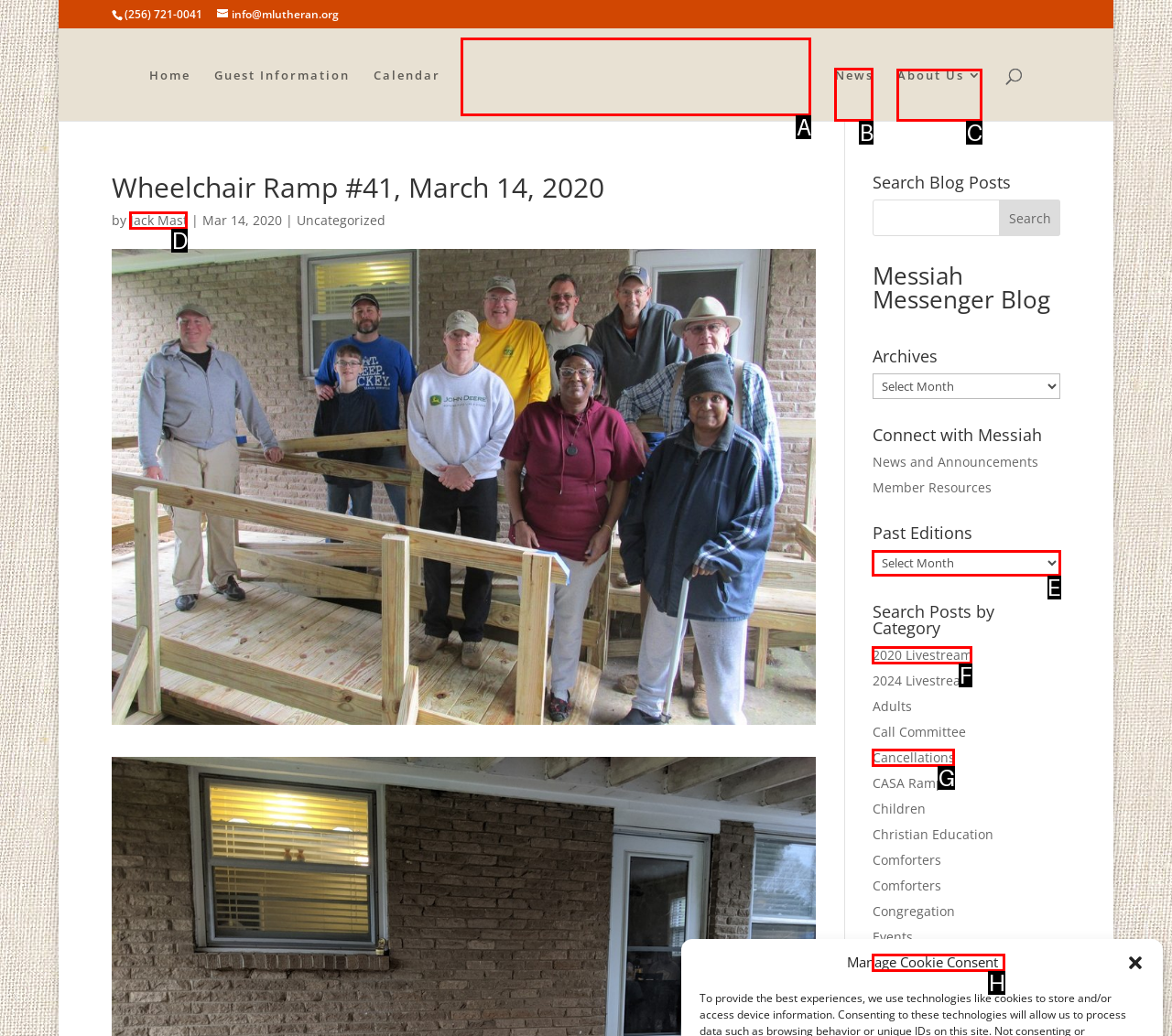Decide which UI element to click to accomplish the task: Read the latest news
Respond with the corresponding option letter.

B